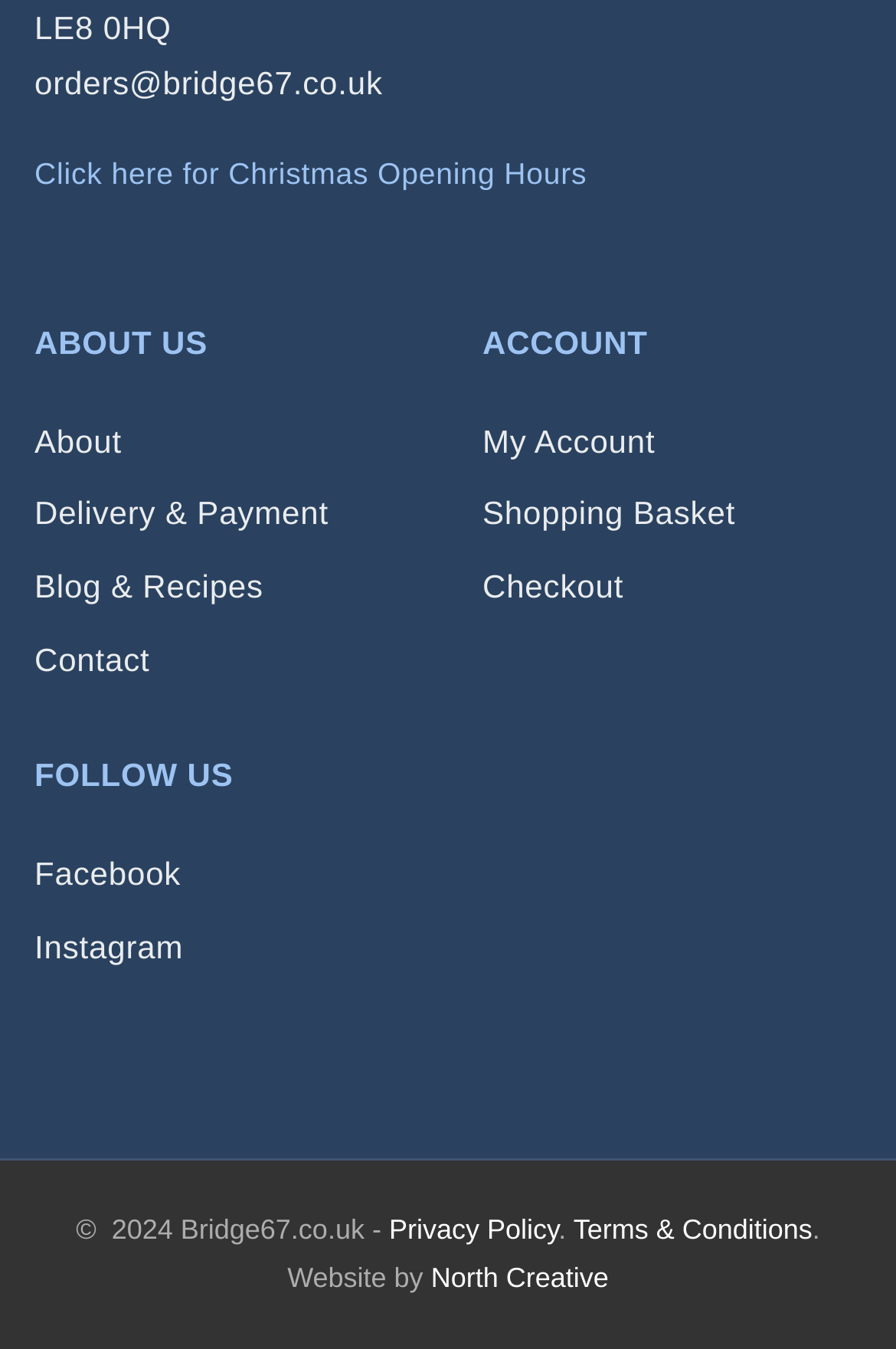Locate the UI element described as follows: "Terms & Conditions". Return the bounding box coordinates as four float numbers between 0 and 1 in the order [left, top, right, bottom].

[0.64, 0.9, 0.907, 0.924]